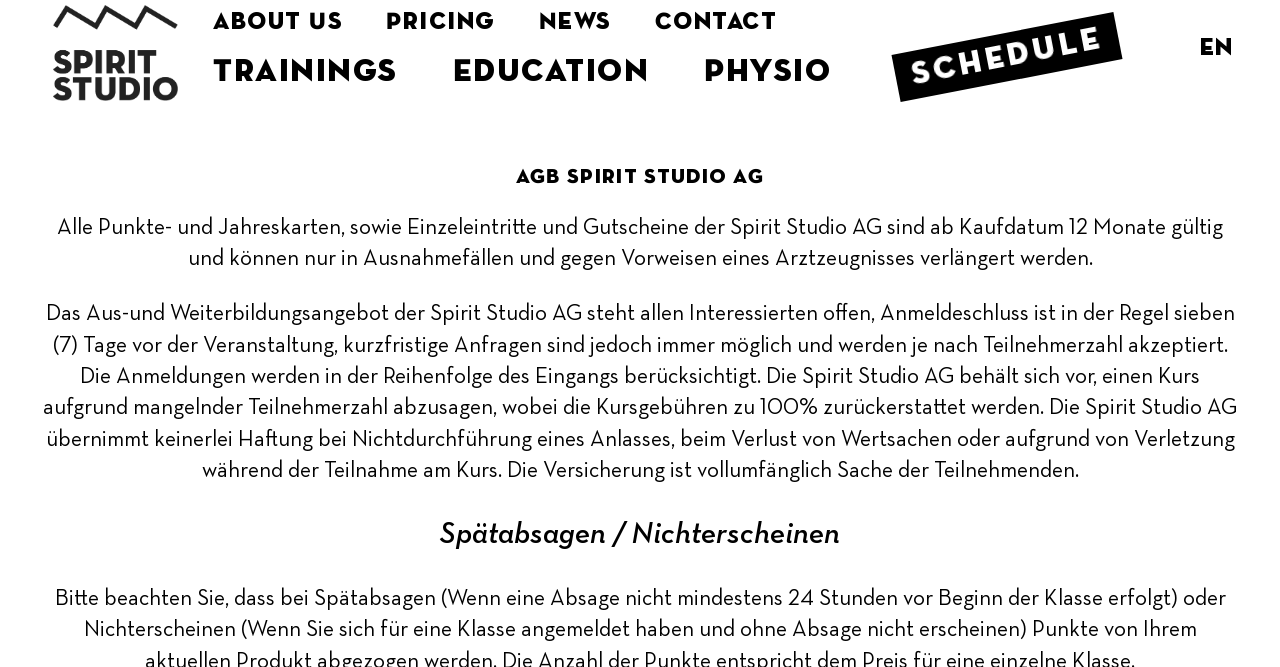What is the main heading displayed on the webpage? Please provide the text.

AGB Spirit Studio AG